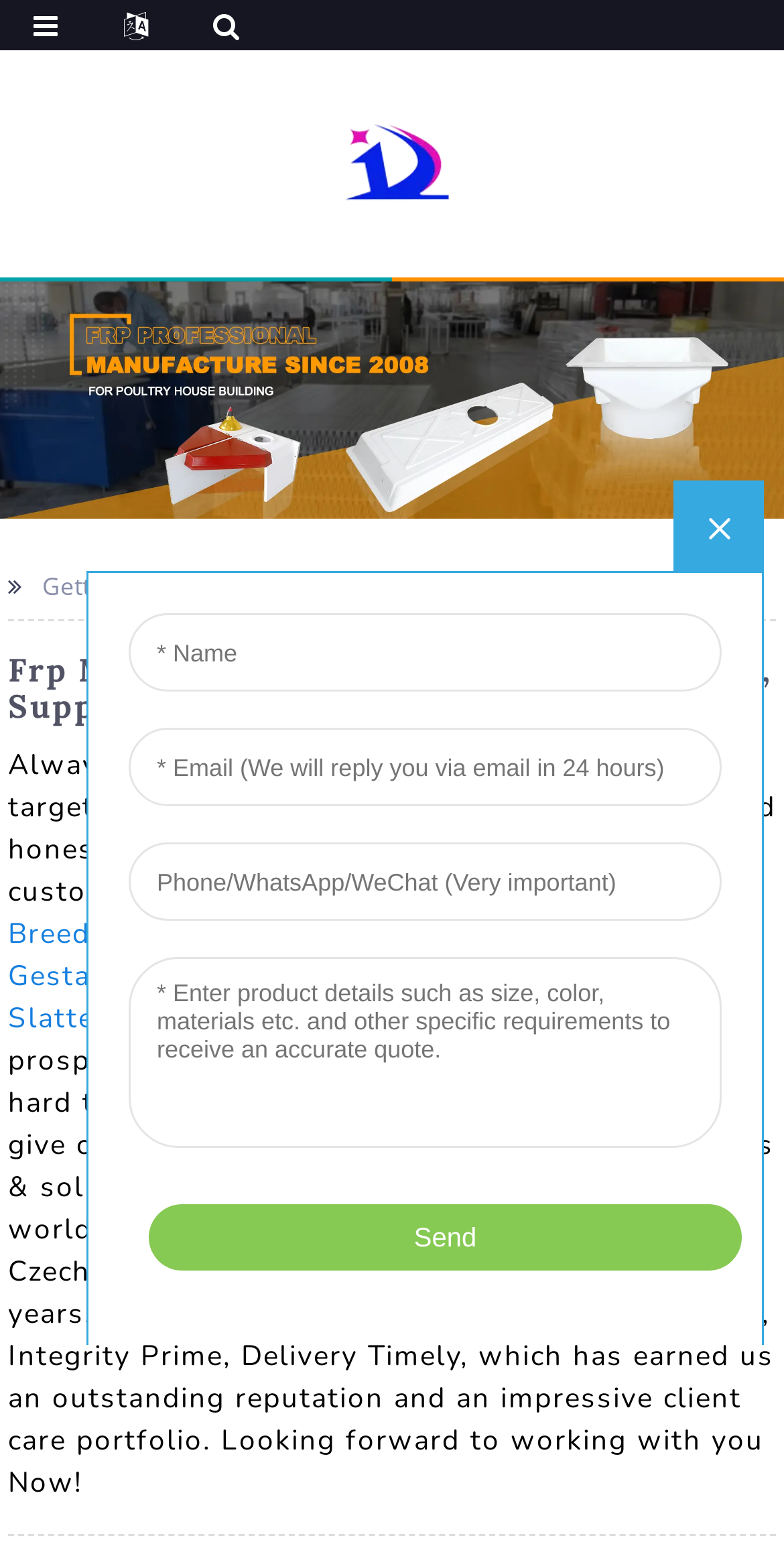Using the given element description, provide the bounding box coordinates (top-left x, top-left y, bottom-right x, bottom-right y) for the corresponding UI element in the screenshot: Plastic Vent Hood

[0.32, 0.619, 0.654, 0.644]